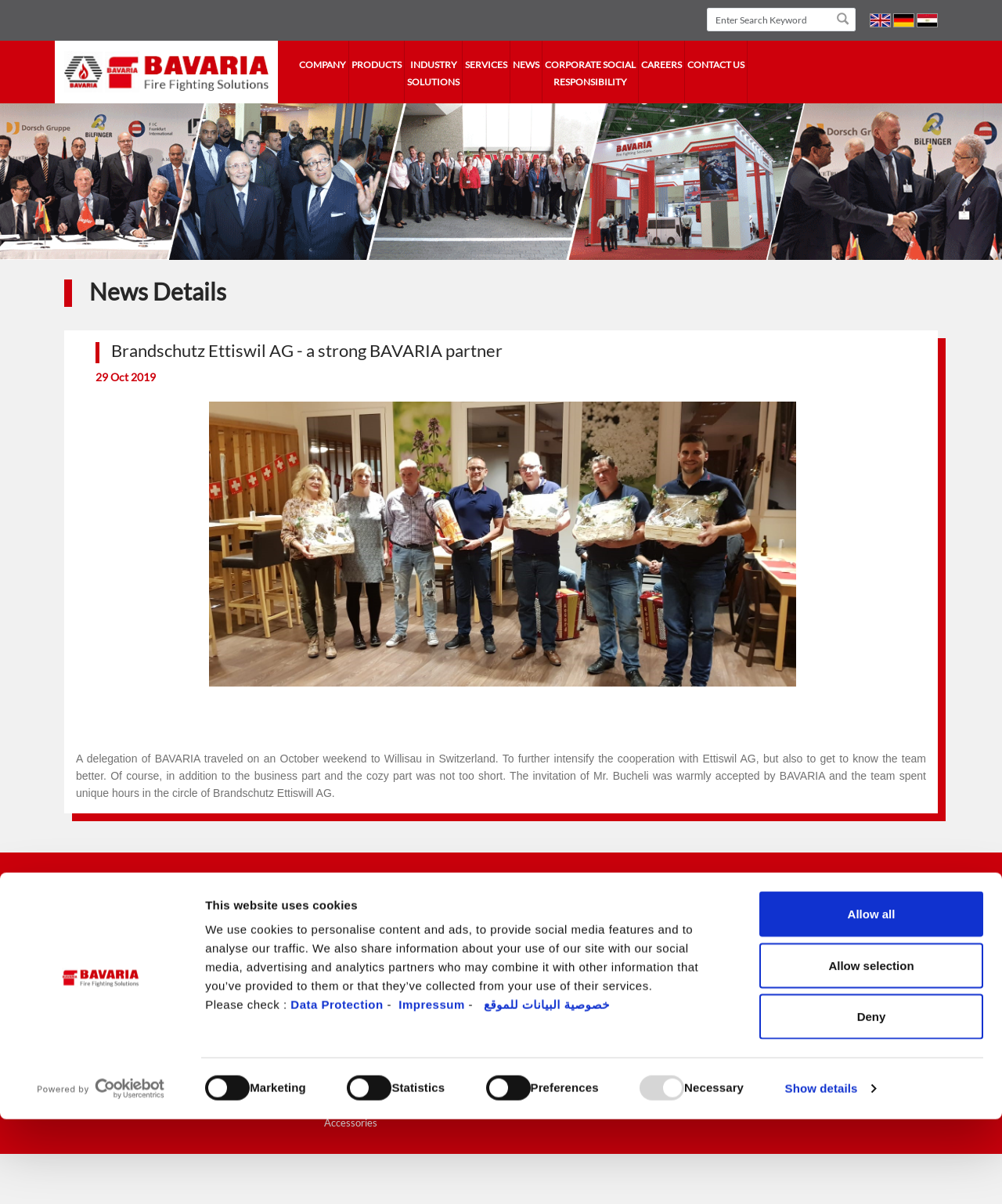Identify the bounding box coordinates of the clickable region to carry out the given instruction: "Search for a keyword".

[0.705, 0.007, 0.854, 0.026]